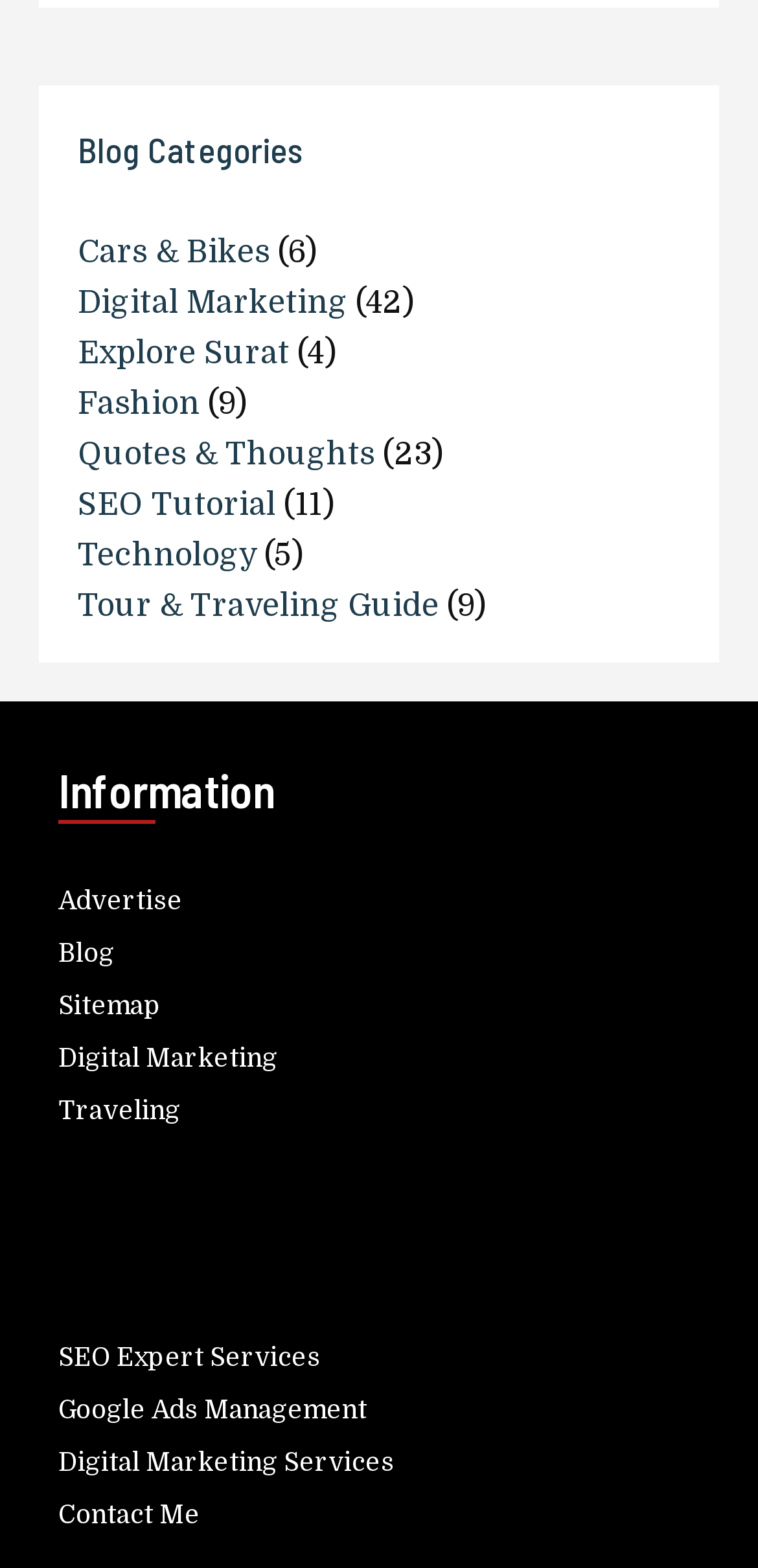Using the description "Quotes & Thoughts", locate and provide the bounding box of the UI element.

[0.103, 0.279, 0.495, 0.301]